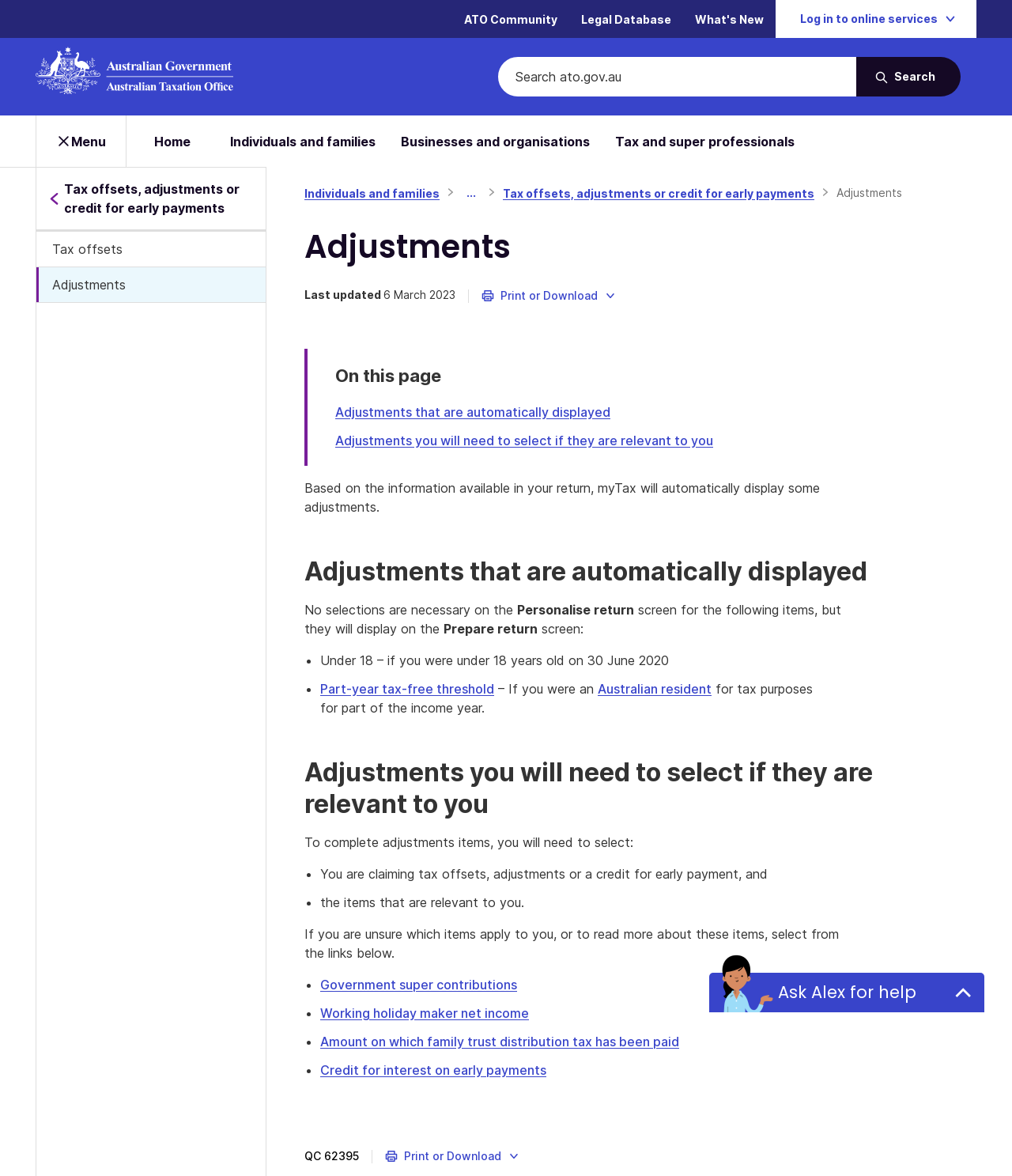Please analyze the image and provide a thorough answer to the question:
What is the purpose of the 'Print or Download' button?

The 'Print or Download' button is located at the top and bottom of the webpage, and it allows users to choose from print or PDF download options. This is evident from the button's description 'This button allows you to choose from Print or PDF download options.'